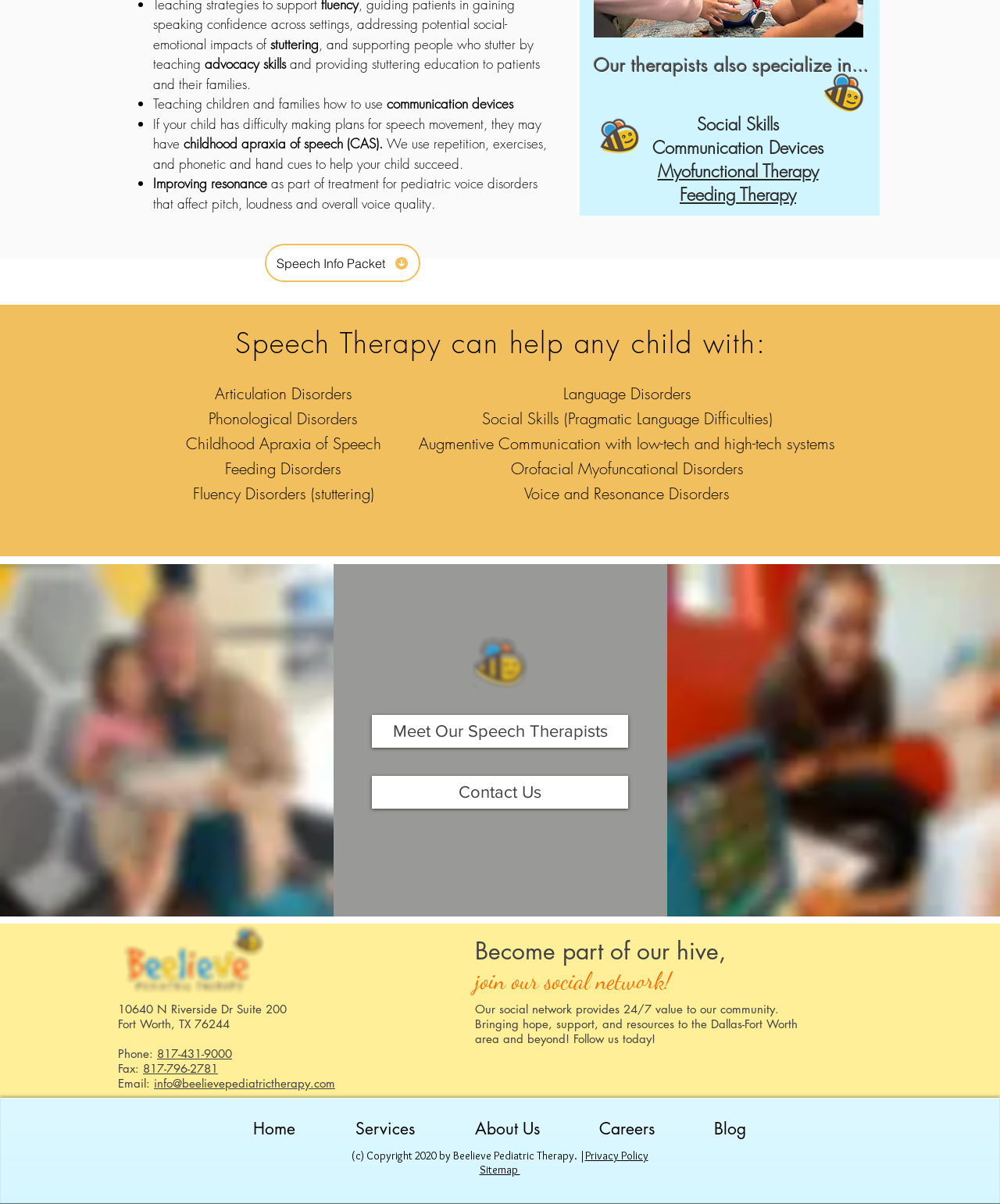Please find the bounding box coordinates of the clickable region needed to complete the following instruction: "Meet Our Speech Therapists". The bounding box coordinates must consist of four float numbers between 0 and 1, i.e., [left, top, right, bottom].

[0.372, 0.594, 0.628, 0.621]